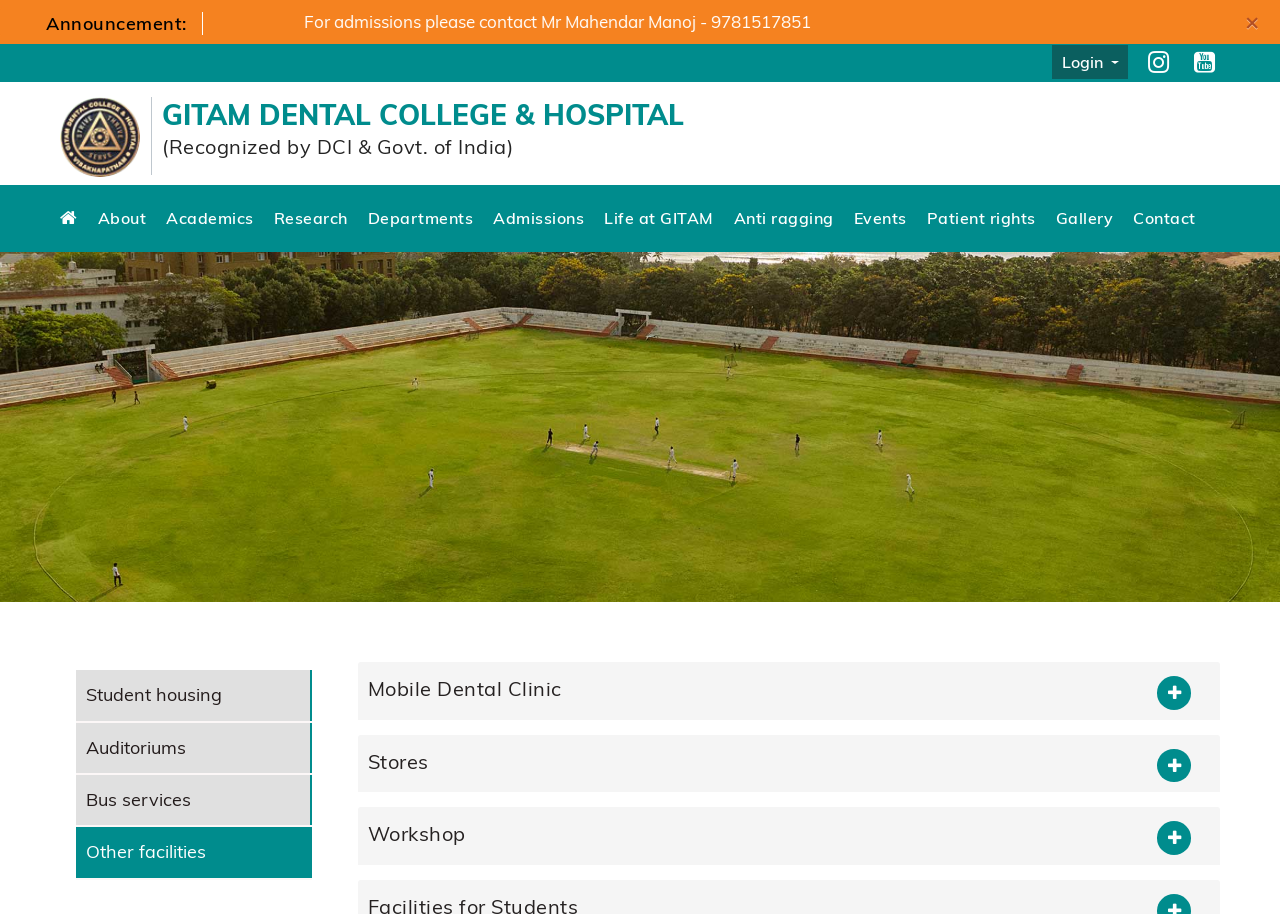Locate the bounding box coordinates of the area where you should click to accomplish the instruction: "Check the patient rights".

[0.724, 0.228, 0.809, 0.25]